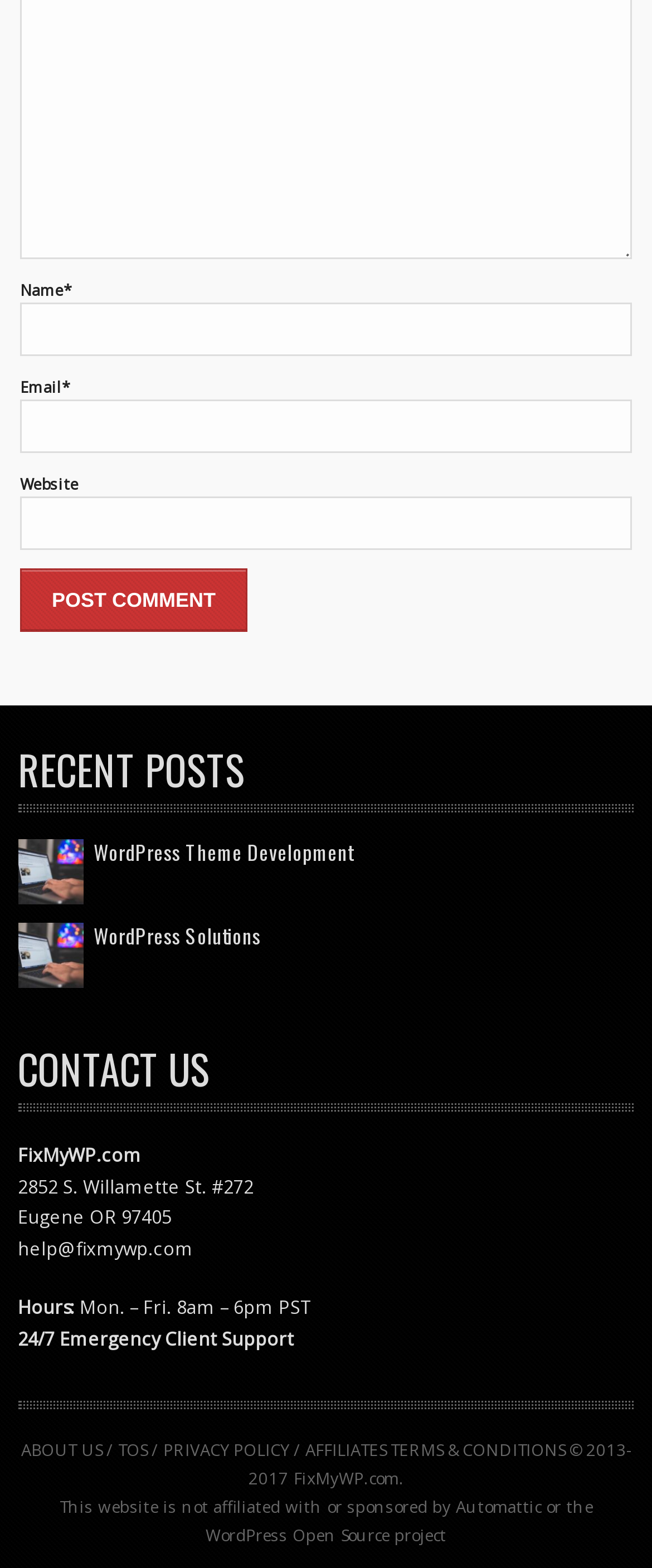What are the business hours?
Give a detailed response to the question by analyzing the screenshot.

The business hours can be found in the contact information section, where it is written as 'Hours: Mon. – Fri. 8am – 6pm PST'.